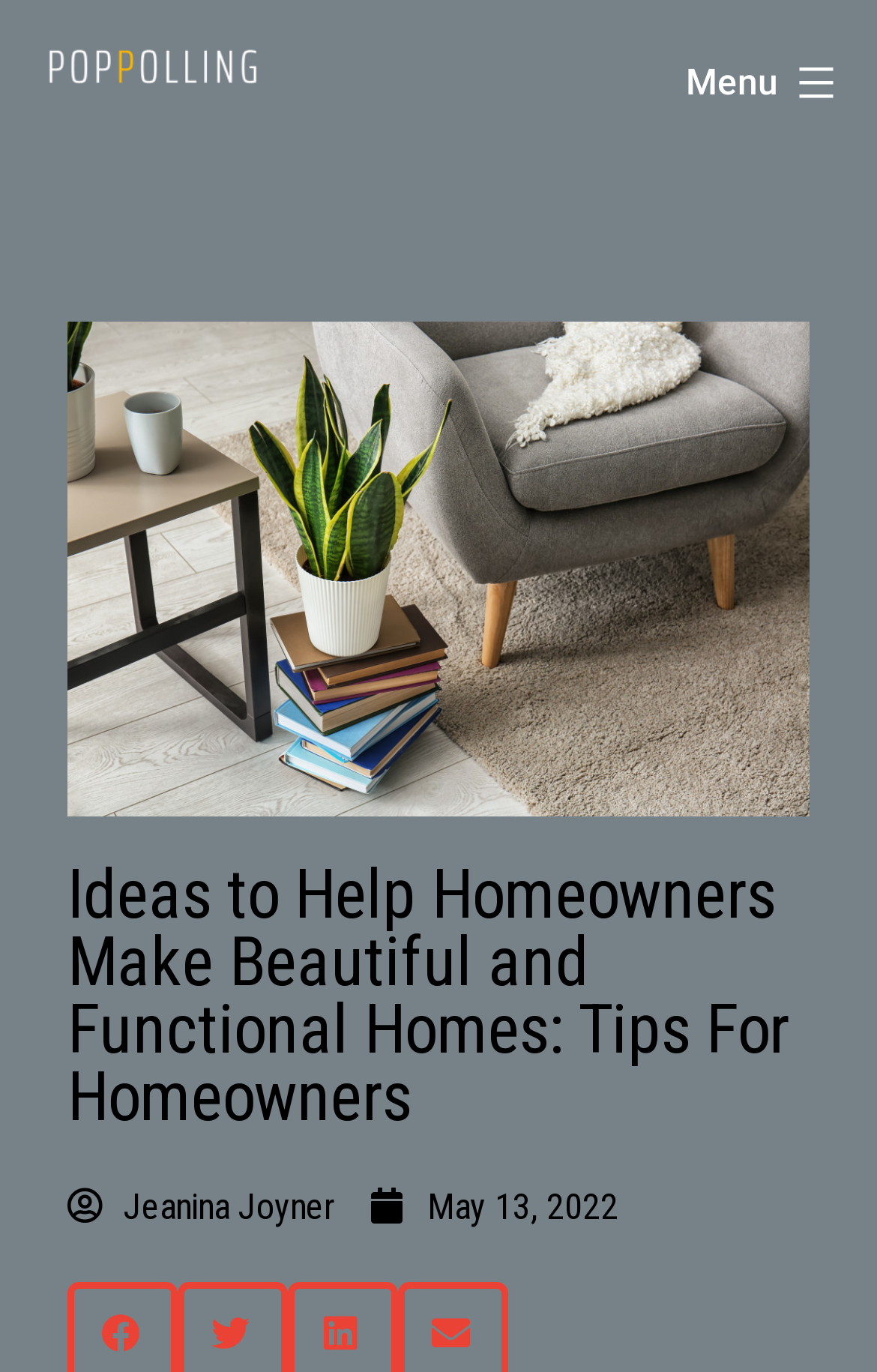Answer the question below using just one word or a short phrase: 
What is the logo of the website?

poppolling.com logo